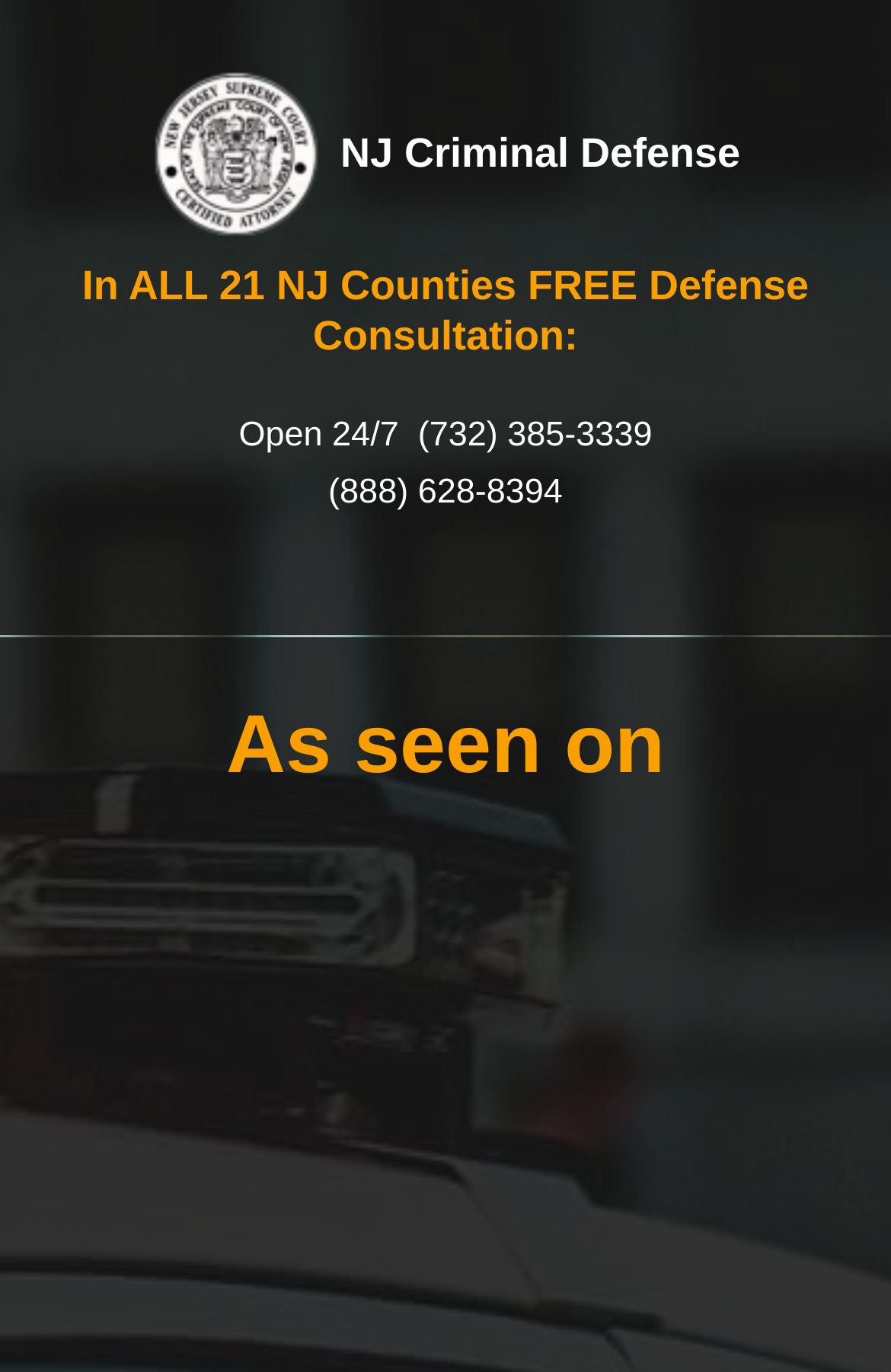Provide your answer to the question using just one word or phrase: How many phone numbers are provided for consultation?

2